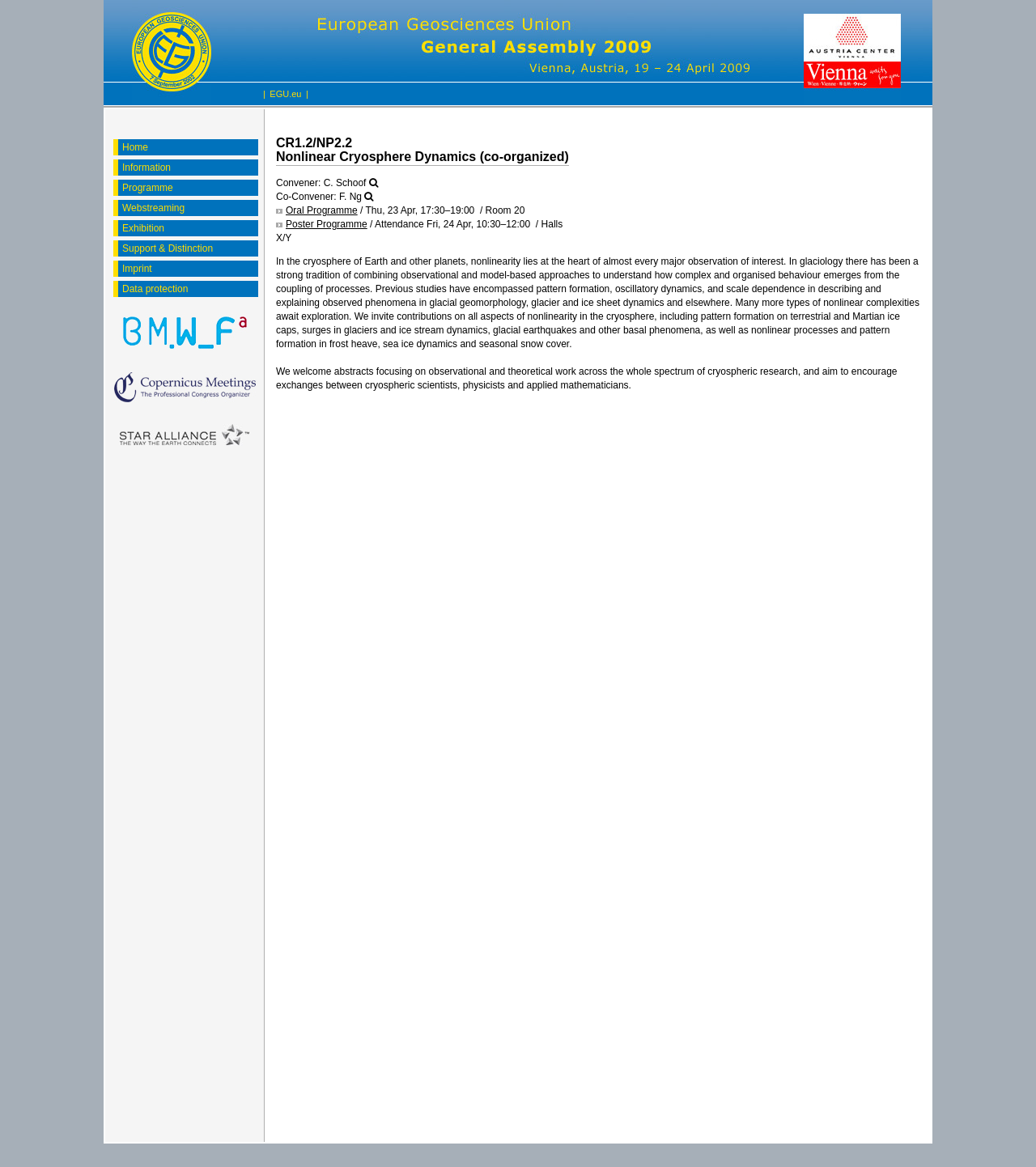Please identify the bounding box coordinates of the area that needs to be clicked to fulfill the following instruction: "Click on the link to EGU.eu."

[0.127, 0.0, 0.204, 0.09]